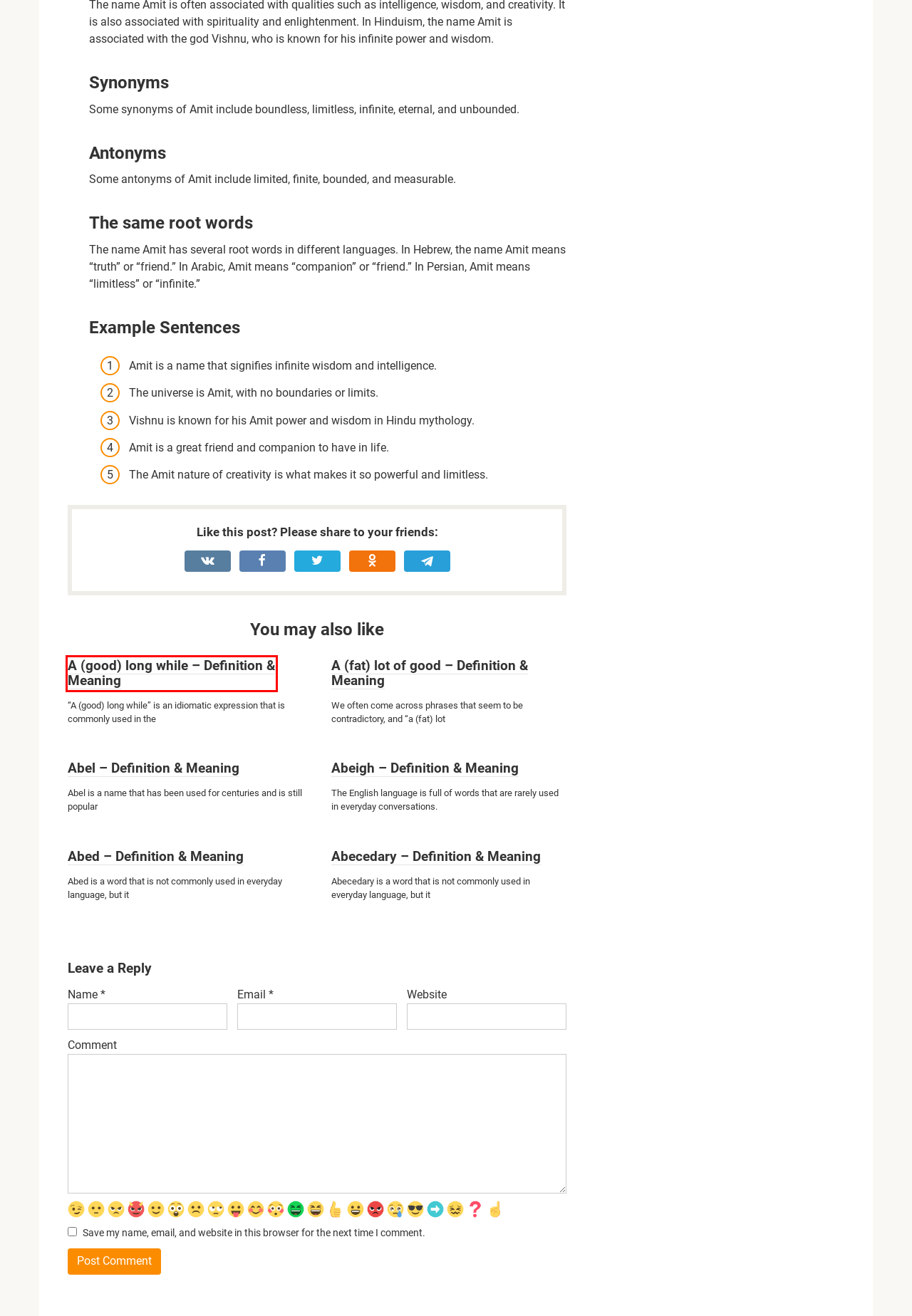You are presented with a screenshot of a webpage that includes a red bounding box around an element. Determine which webpage description best matches the page that results from clicking the element within the red bounding box. Here are the candidates:
A. Words Wiki - Definition & Meaning
B. Abecedary - Definition & Meaning
C. Abed - Definition & Meaning
D. Abel - Definition & Meaning
E. A (good) long while - Definition & Meaning
F. B - Words Wiki
G. ʽ - Words Wiki
H. Abeigh - Definition & Meaning

E